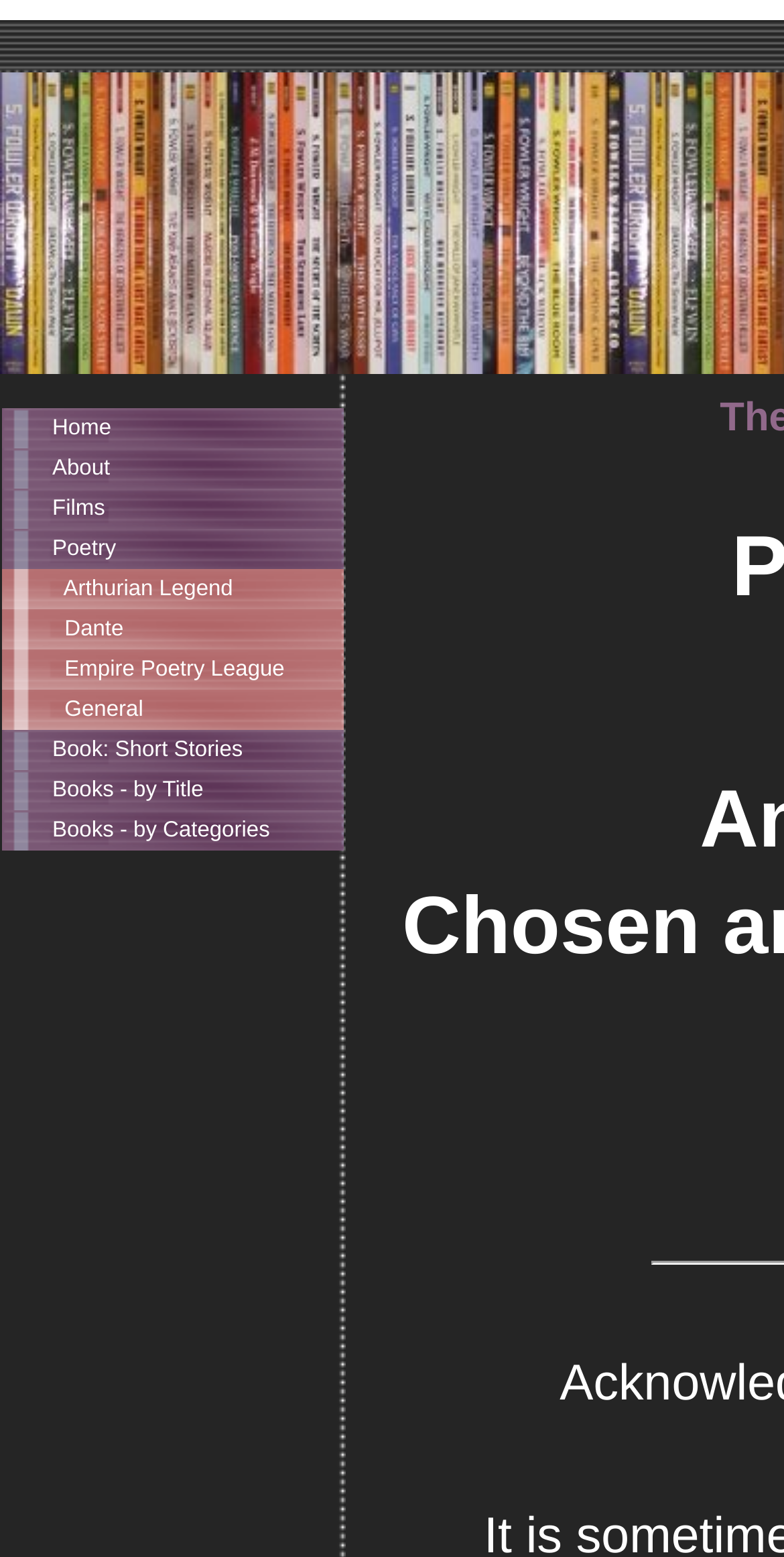Locate the bounding box coordinates for the element described below: "Books - by Categories". The coordinates must be four float values between 0 and 1, formatted as [left, top, right, bottom].

[0.003, 0.52, 0.438, 0.546]